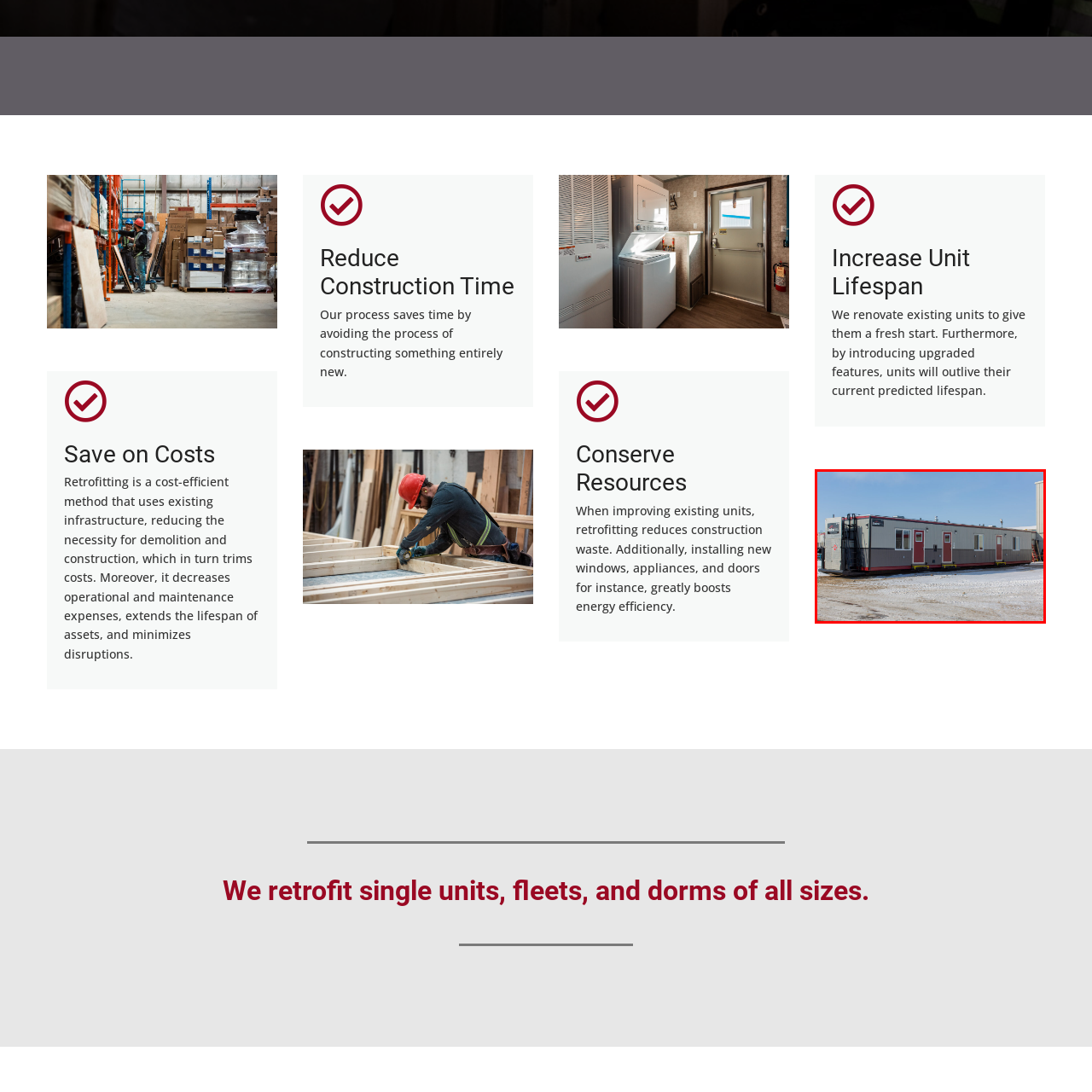Provide a comprehensive description of the image located within the red boundary.

The image showcases a modular construction accommodation unit located in Niska, Alberta. This modern prefab facility is designed to provide efficient housing solutions, often utilized as work camps or team accommodations in remote areas. The unit features a sleek, functional exterior with several windows that allow natural light to enter, enhancing the living environment. Complemented by a durable design, it emphasizes the innovative and resource-conserving practices inherent in modular construction. This approach significantly reduces construction time and waste while extending the lifespan of such facilities, making it a cost-effective choice for housing needs in various industries.